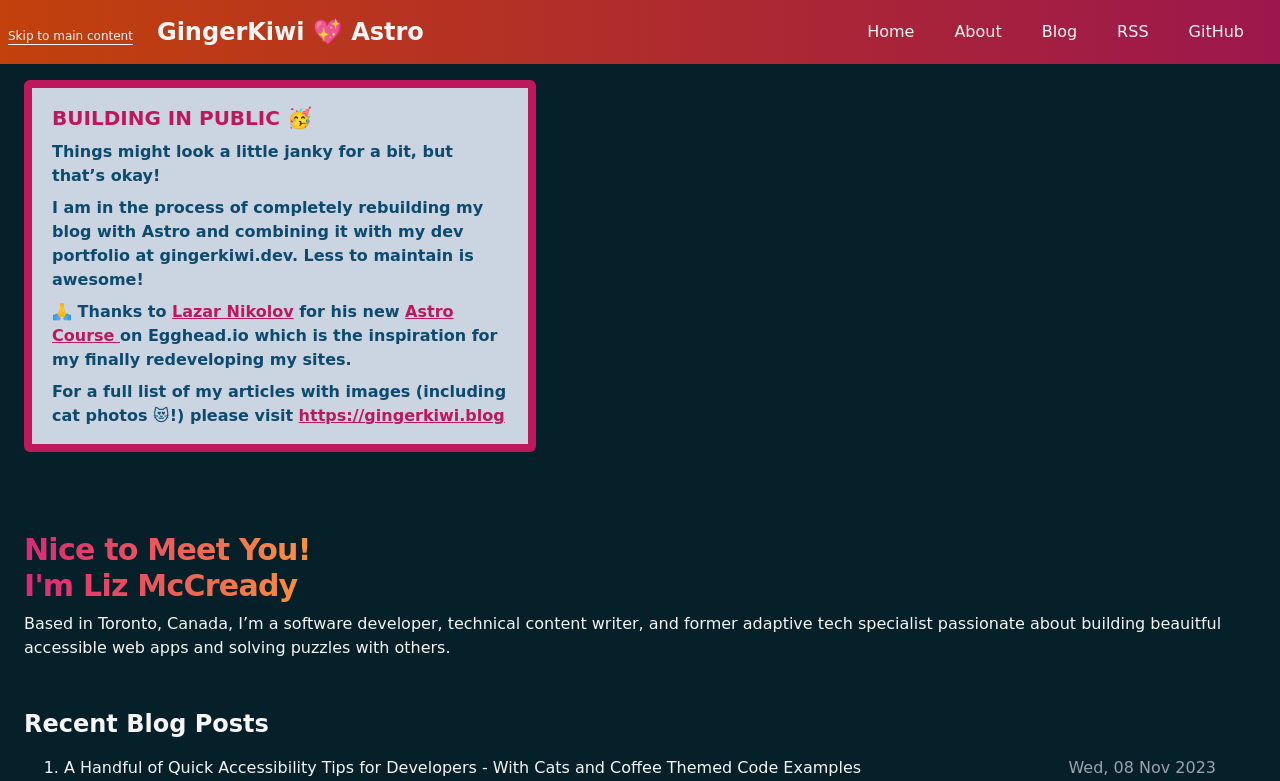Find the bounding box coordinates of the clickable region needed to perform the following instruction: "go to home page". The coordinates should be provided as four float numbers between 0 and 1, i.e., [left, top, right, bottom].

[0.677, 0.028, 0.714, 0.052]